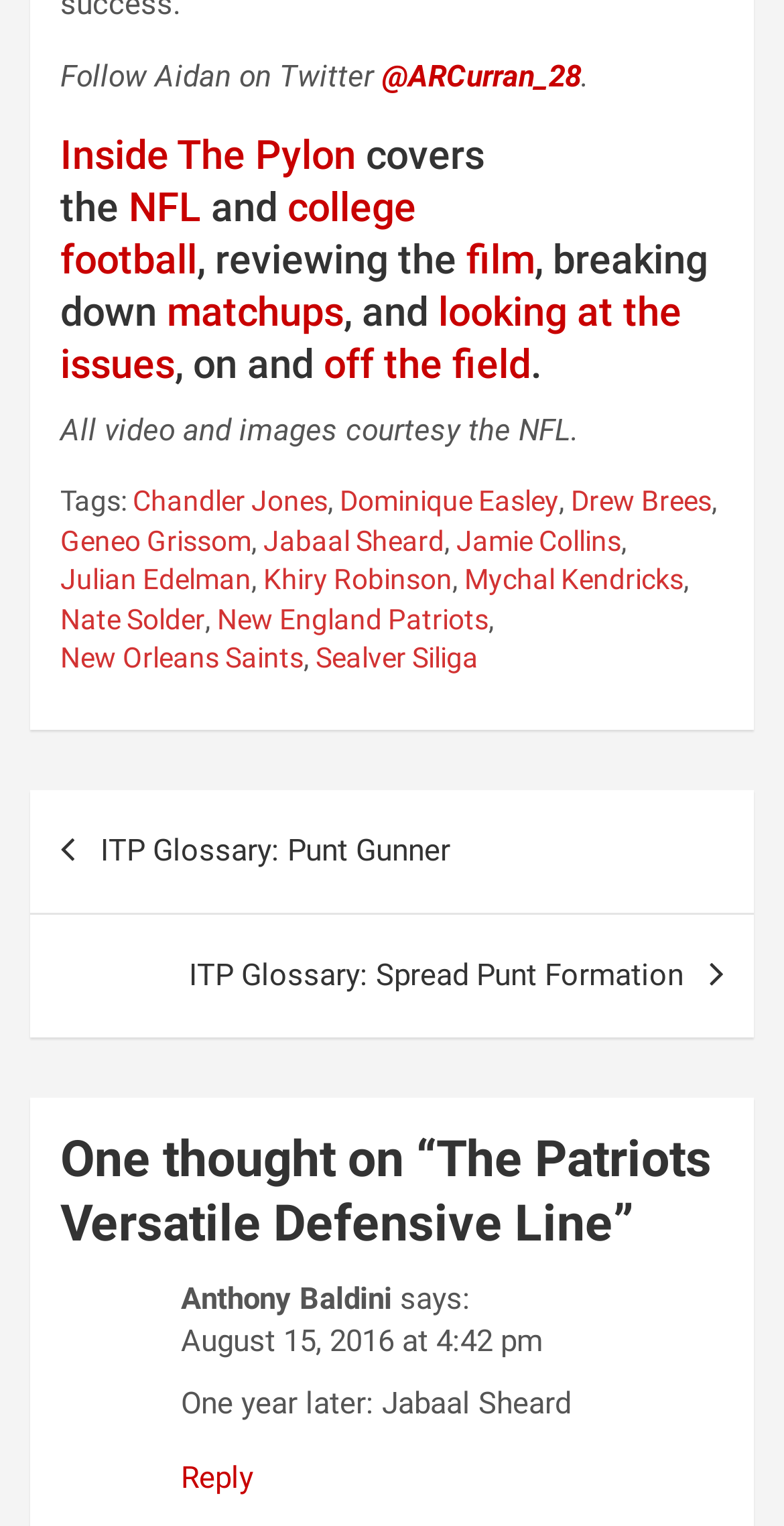How many tags are there?
Provide an in-depth and detailed answer to the question.

The number of tags can be counted from the list of tags, which includes 'Chandler Jones', 'Dominique Easley', 'Drew Brees', 'Geneo Grissom', 'Jabaal Sheard', 'Jamie Collins', 'Julian Edelman', 'Khiry Robinson', 'Mychal Kendricks', 'Nate Solder', and 'New England Patriots'. There are 11 tags in total.